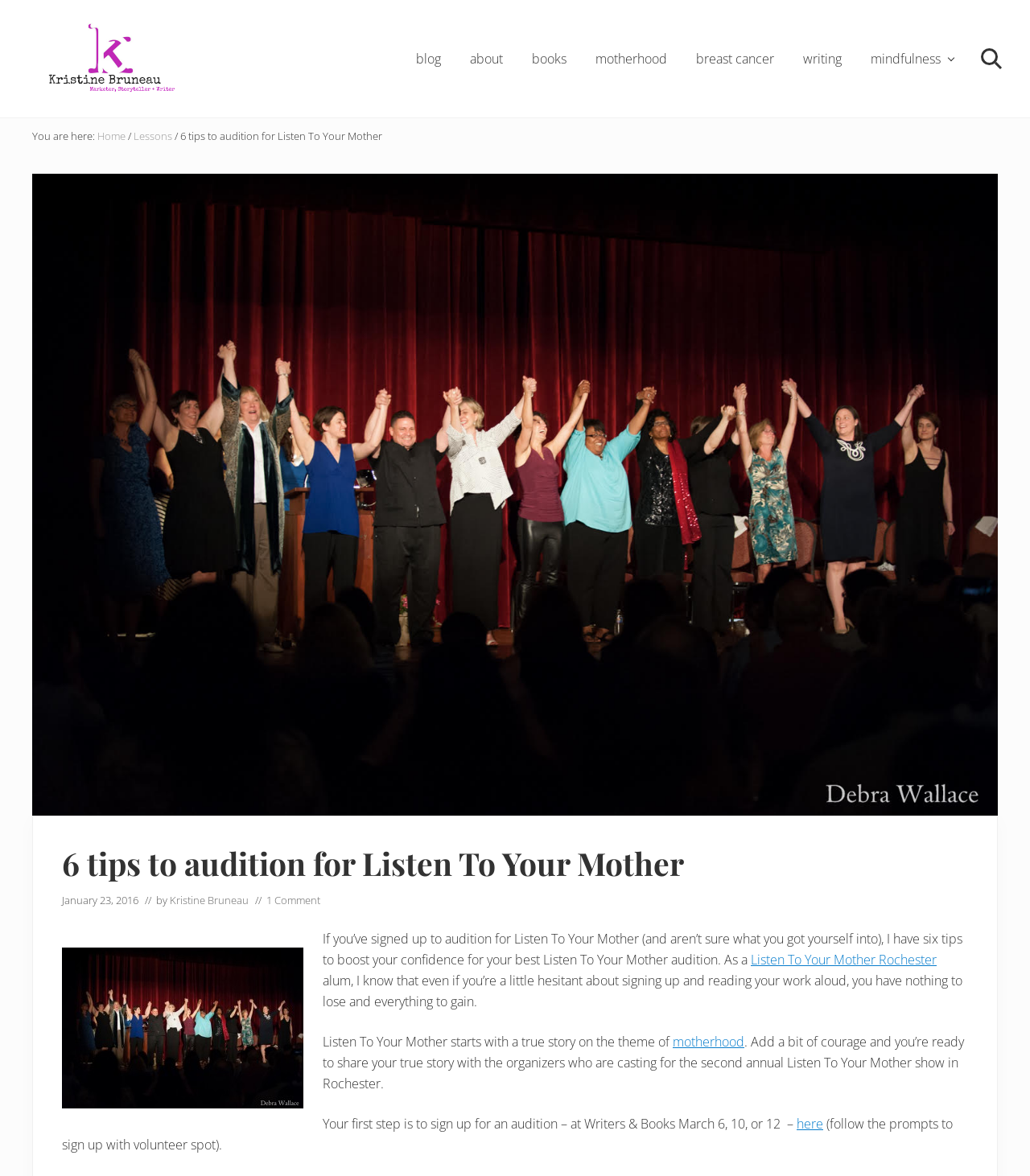Identify the bounding box coordinates of the clickable region to carry out the given instruction: "Visit the 'blog' page".

[0.391, 0.039, 0.441, 0.061]